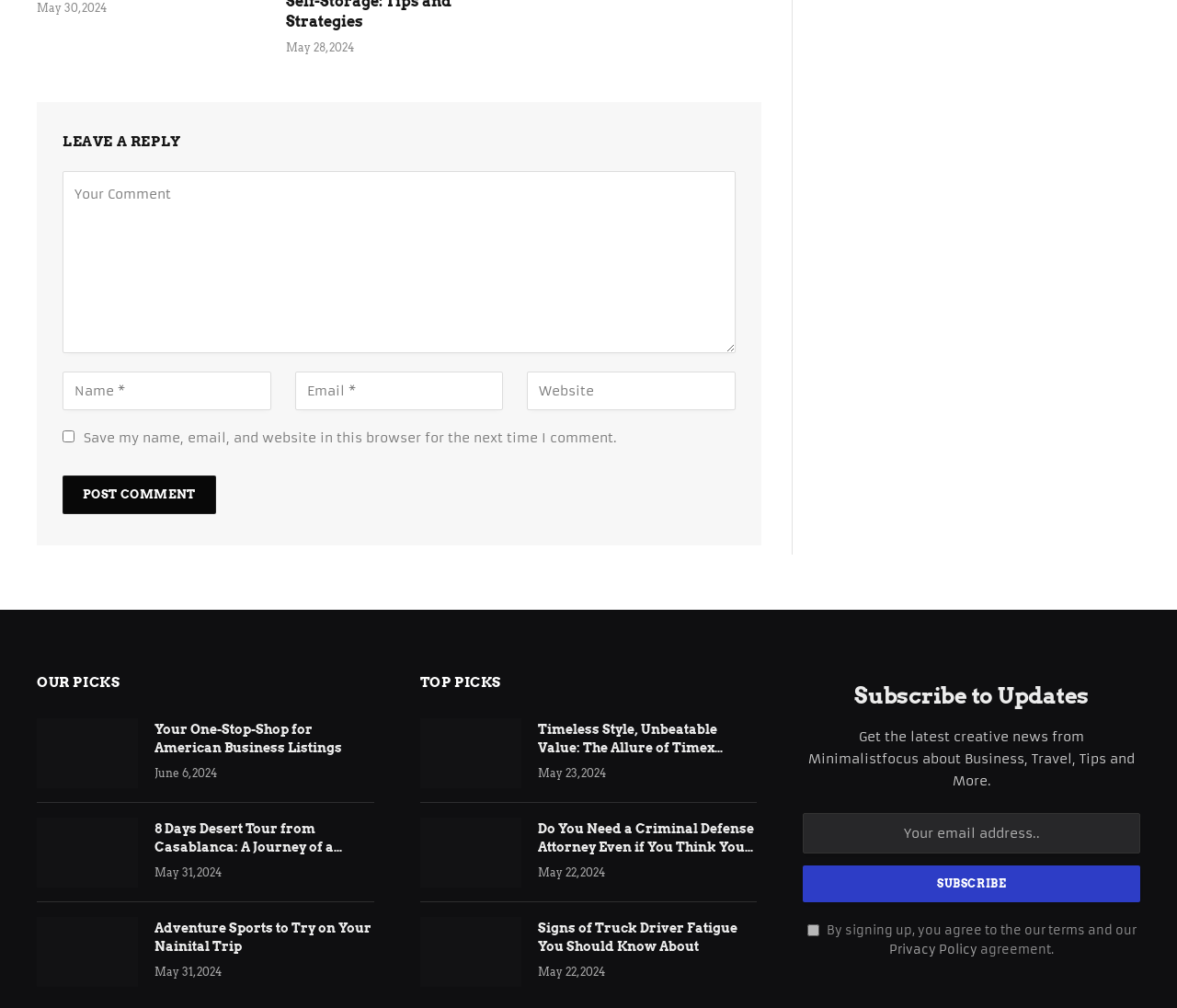Can you find the bounding box coordinates of the area I should click to execute the following instruction: "Leave a reply"?

[0.053, 0.131, 0.625, 0.151]